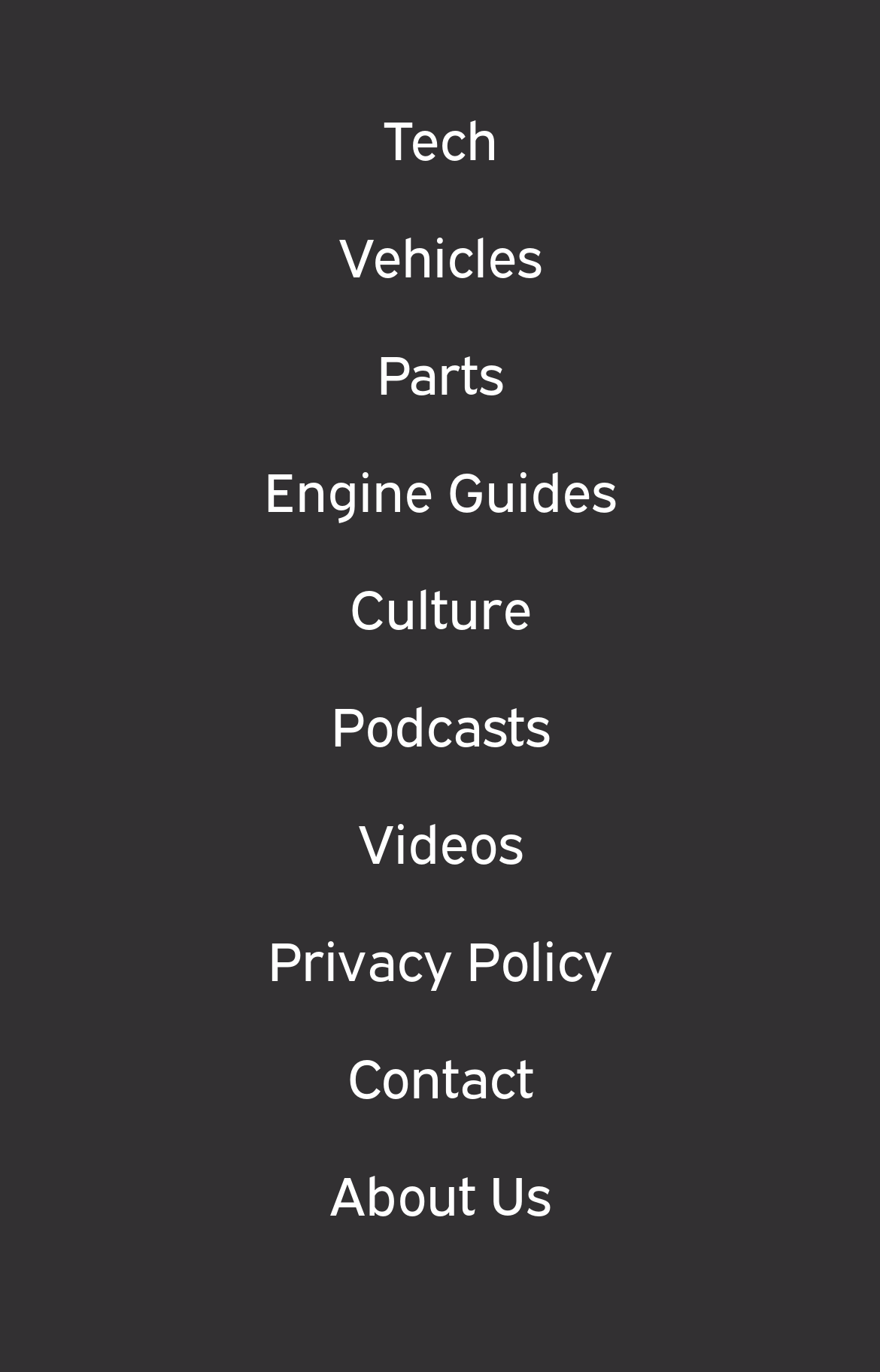Use a single word or phrase to answer the following:
How many links are there in the footer navigation?

11